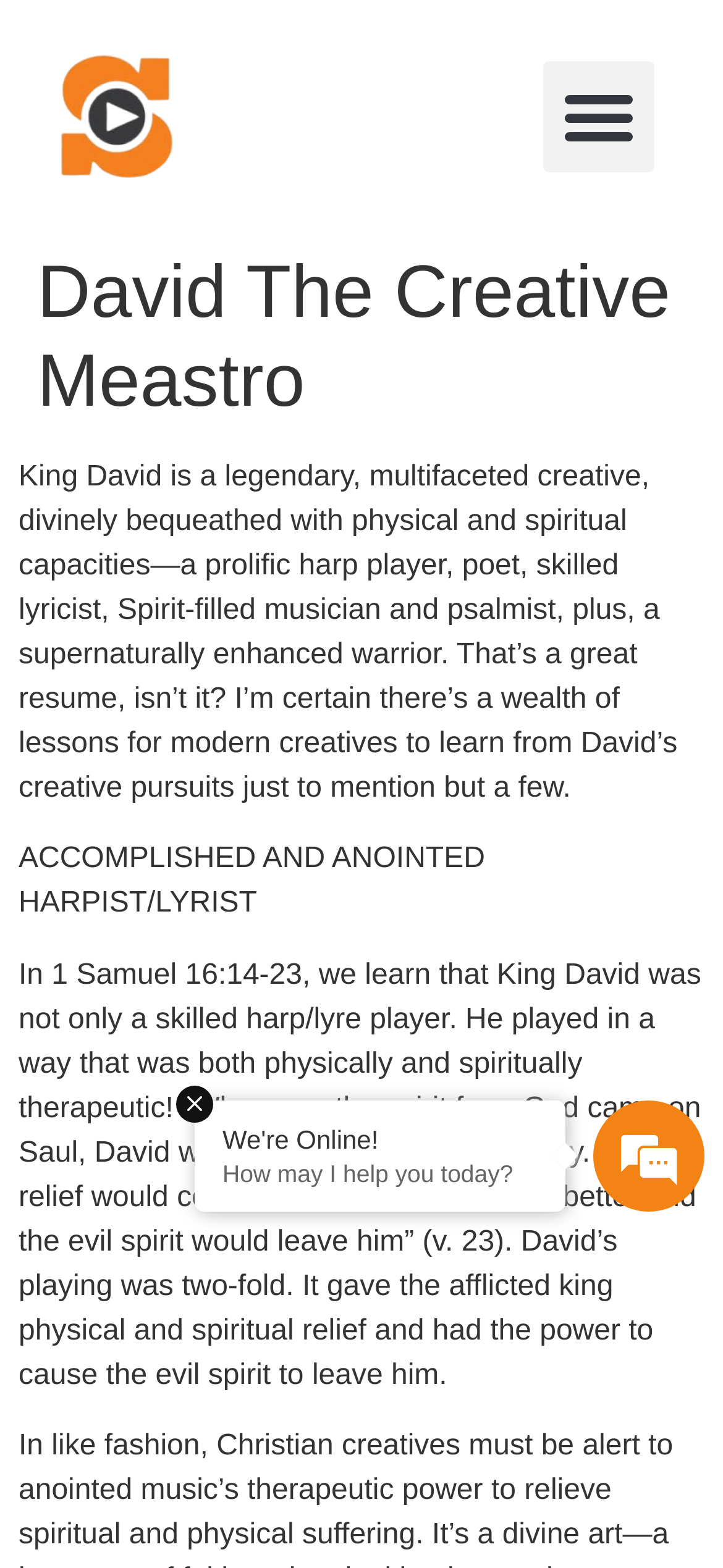What is the tone of the webpage?
Carefully analyze the image and provide a thorough answer to the question.

The webpage appears to be informative in tone, providing details about King David's creative pursuits and their significance. The language used is formal and educational, suggesting that the webpage is intended to educate readers about King David's accomplishments.